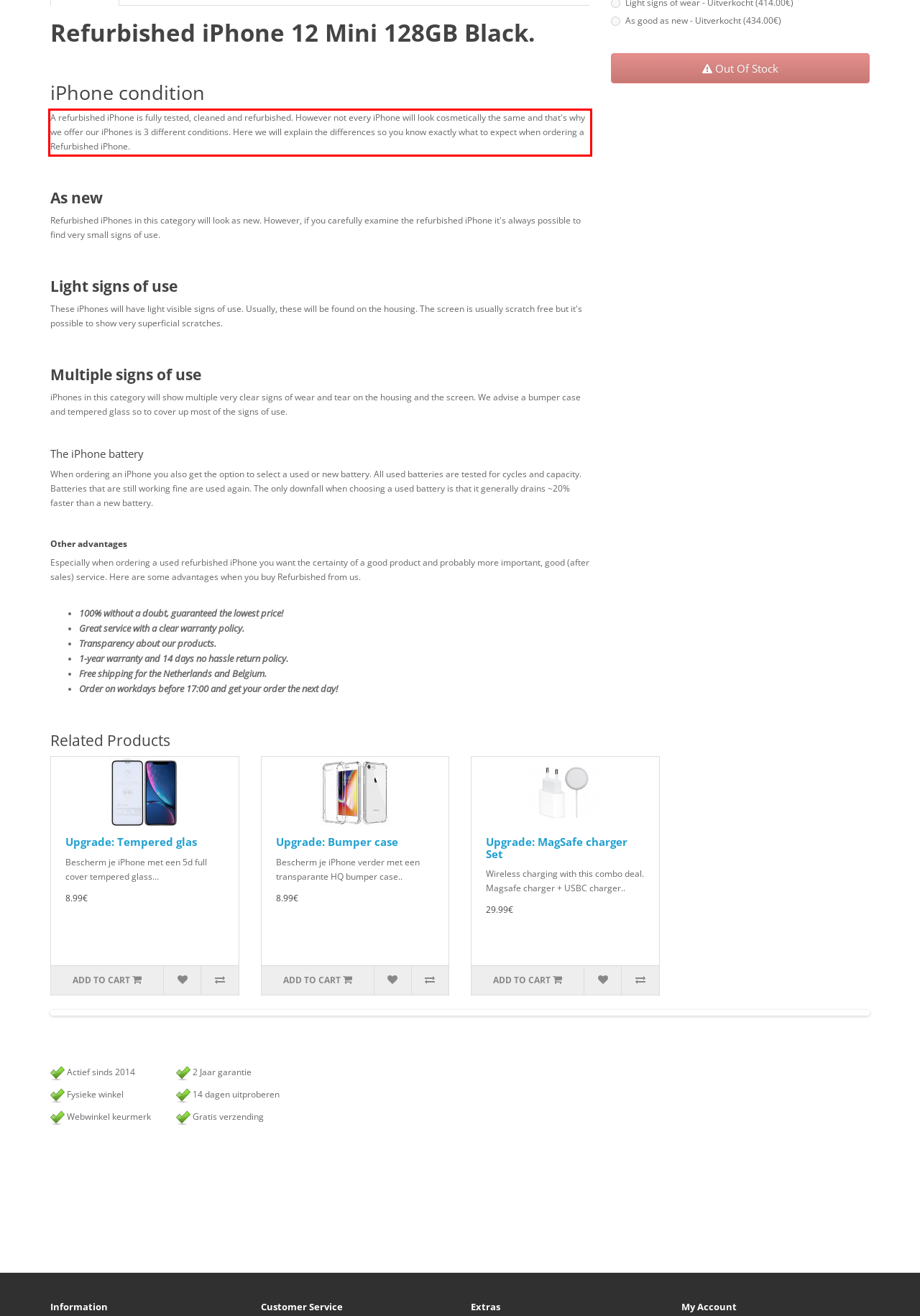Analyze the screenshot of the webpage that features a red bounding box and recognize the text content enclosed within this red bounding box.

A refurbished iPhone is fully tested, cleaned and refurbished. However not every iPhone will look cosmetically the same and that's why we offer our iPhones is 3 different conditions. Here we will explain the differences so you know exactly what to expect when ordering a Refurbished iPhone.